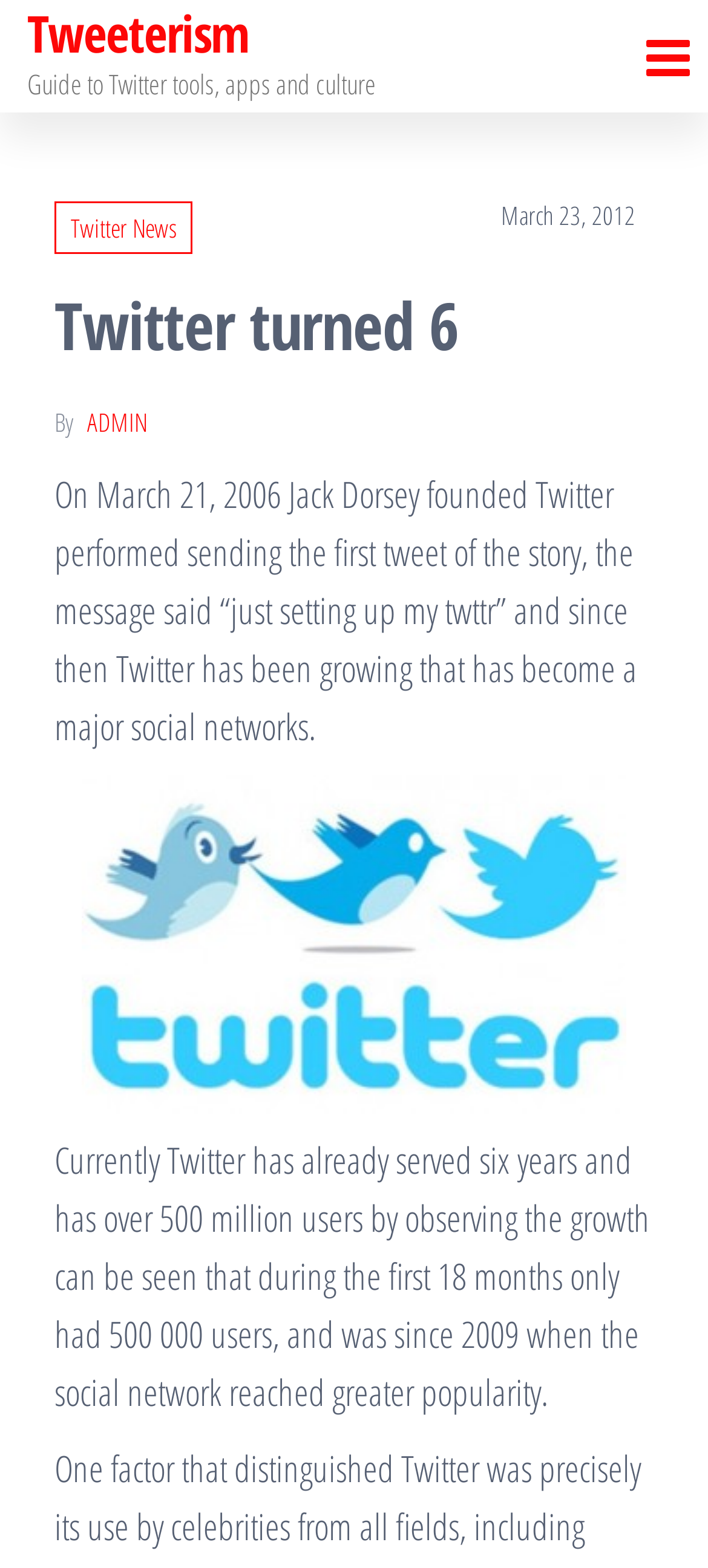Identify and extract the main heading of the webpage.

Twitter turned 6